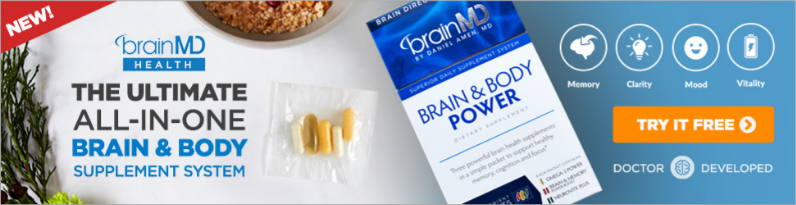What is the purpose of the 'TRY IT FREE' button?
Please provide a single word or phrase as your answer based on the image.

To invite viewers to try the product